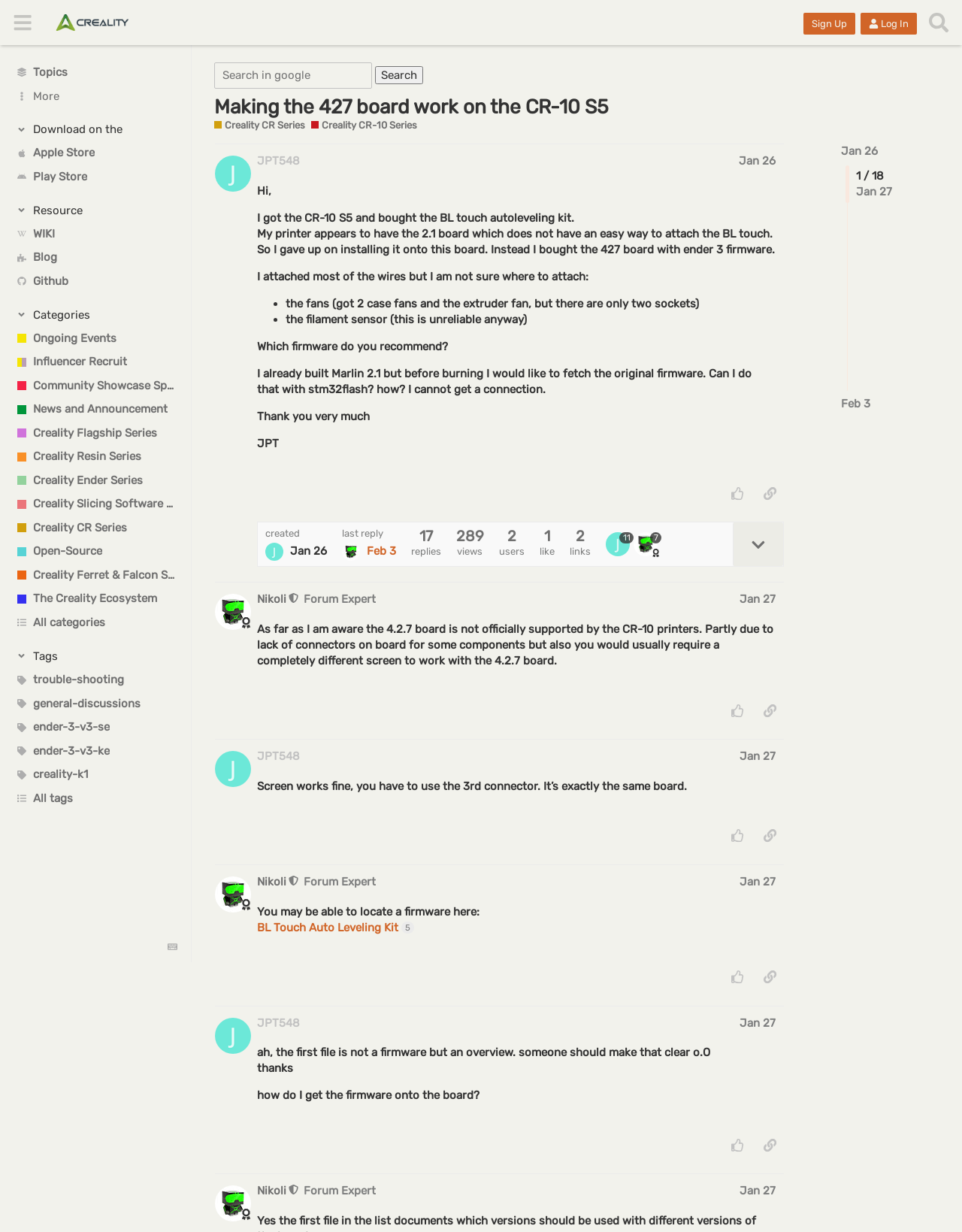Please determine and provide the text content of the webpage's heading.

Making the 427 board work on the CR-10 S5